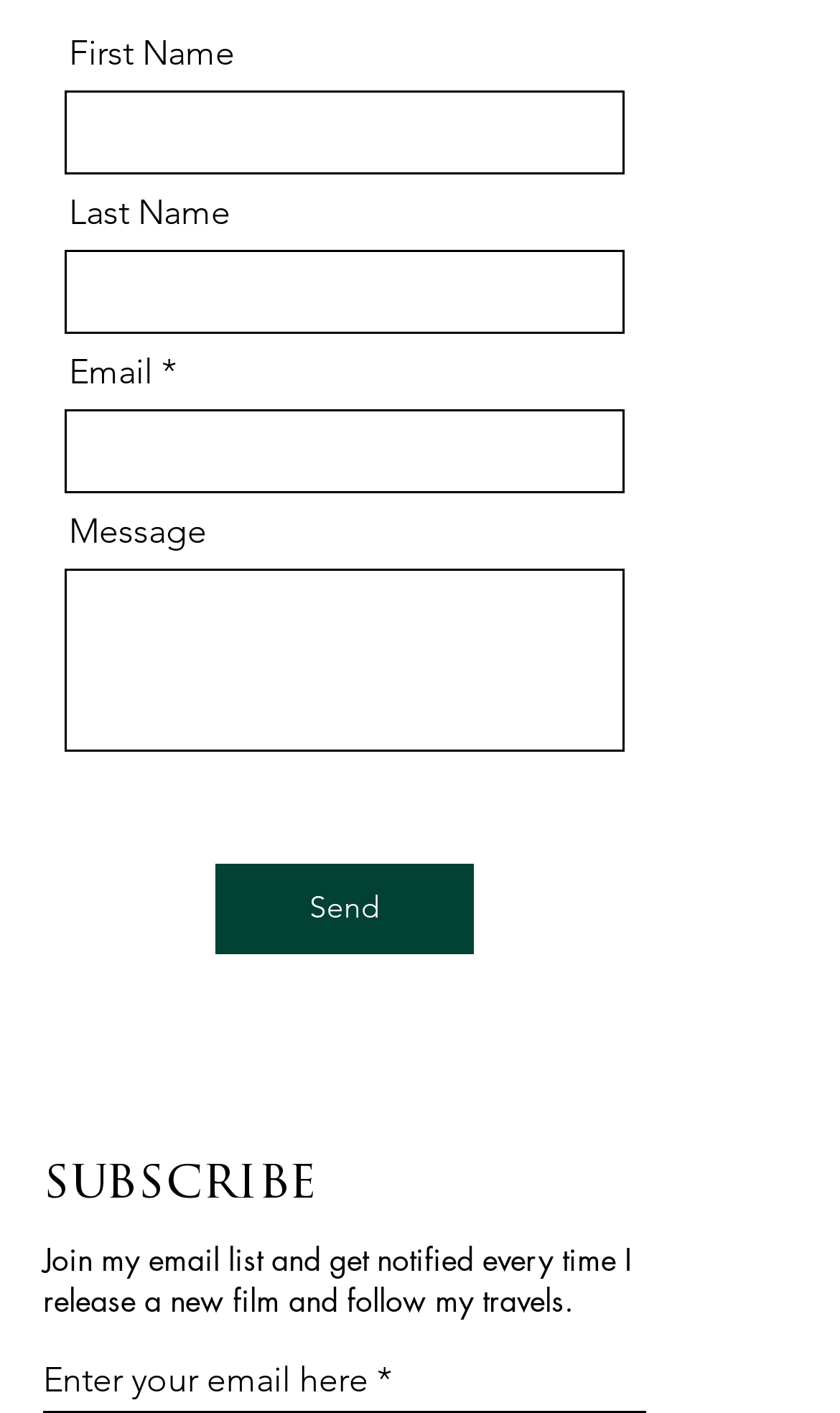What information is required to subscribe?
We need a detailed and meticulous answer to the question.

The webpage has a textbox labeled 'Email' with a required attribute set to True, indicating that an email address is necessary to subscribe to the email list.